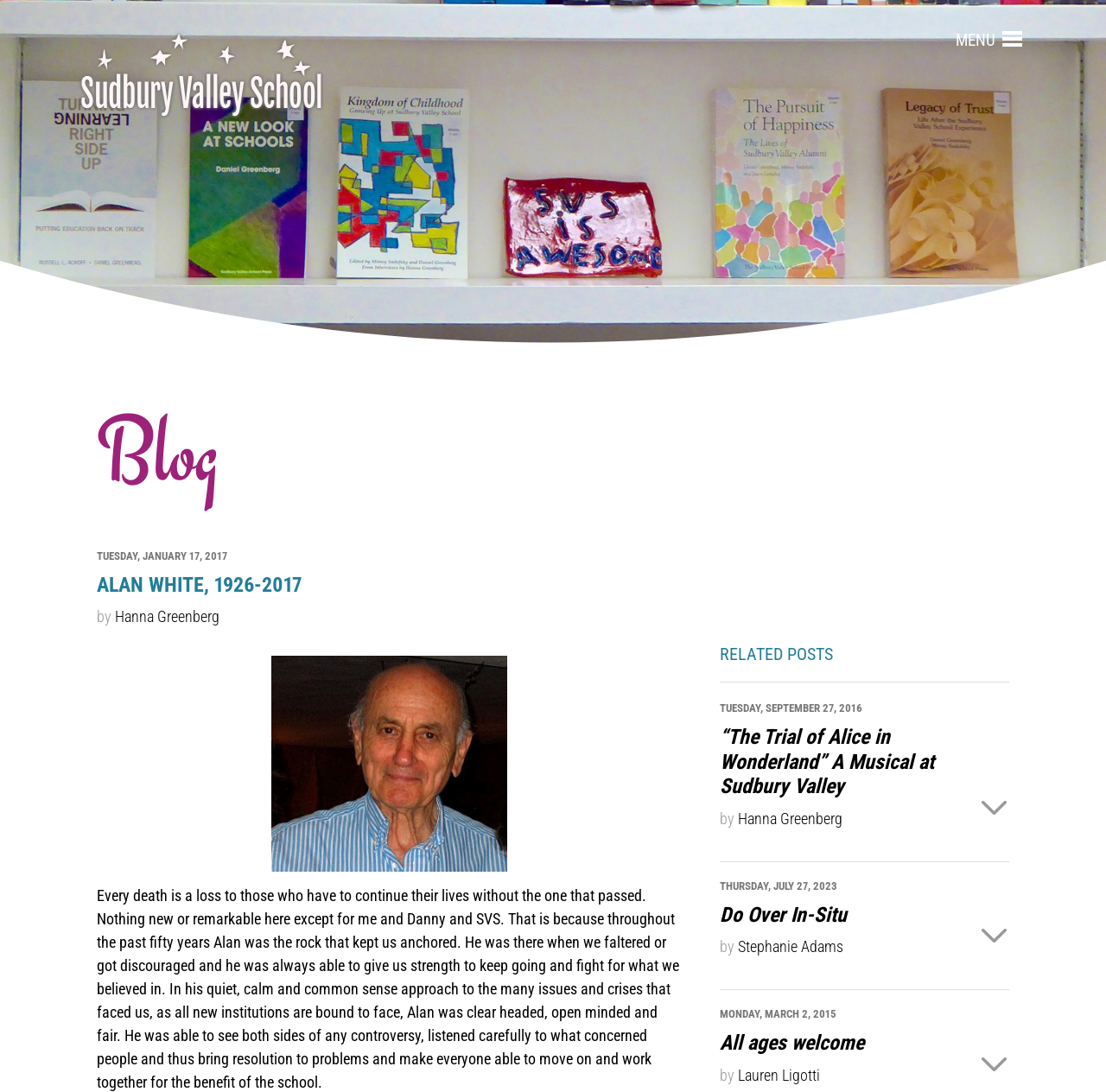Kindly determine the bounding box coordinates for the area that needs to be clicked to execute this instruction: "Read the blog post 'ALAN WHITE, 1926-2017'".

[0.088, 0.524, 0.912, 0.547]